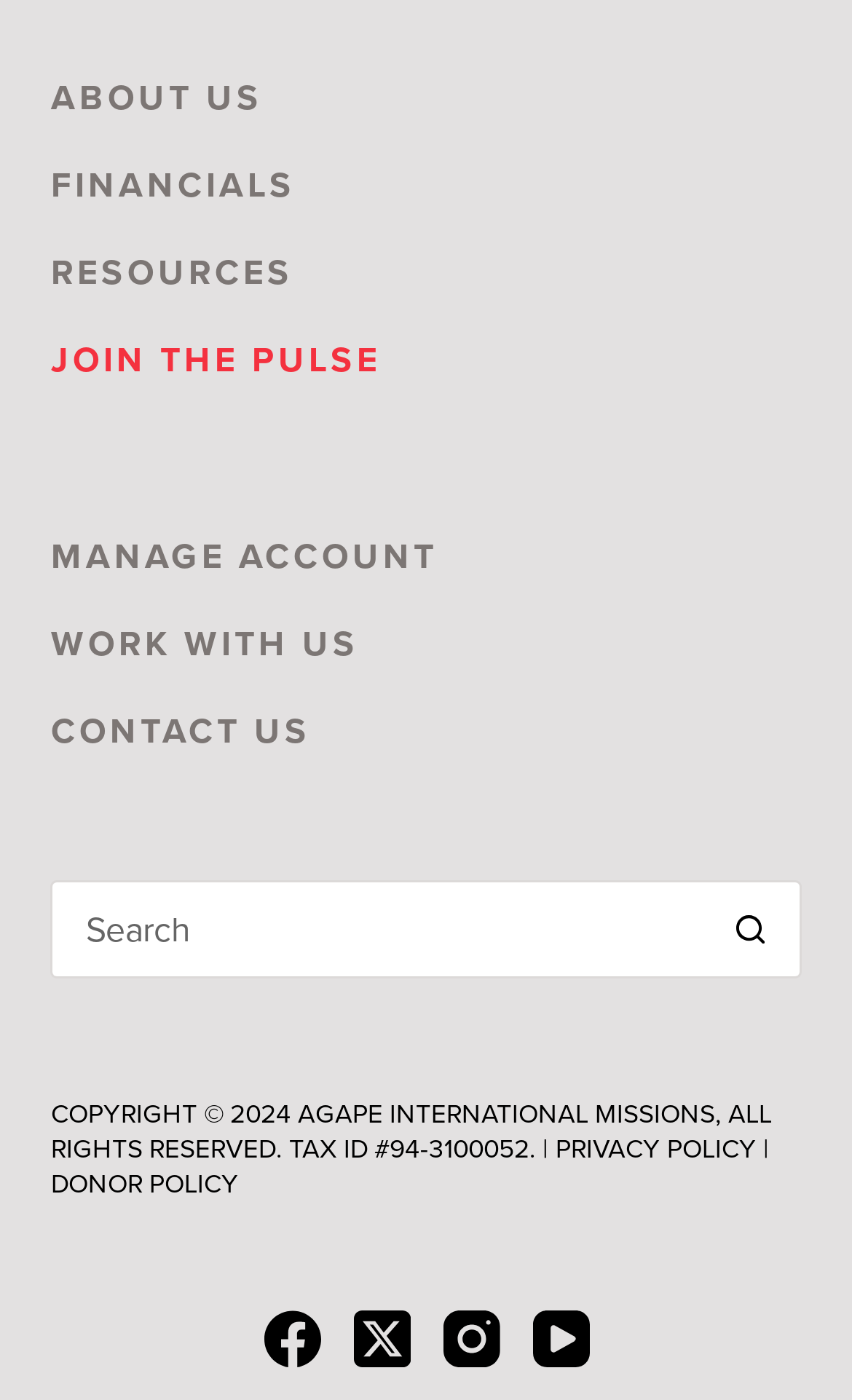Point out the bounding box coordinates of the section to click in order to follow this instruction: "Learn about the organization".

[0.06, 0.052, 0.309, 0.088]